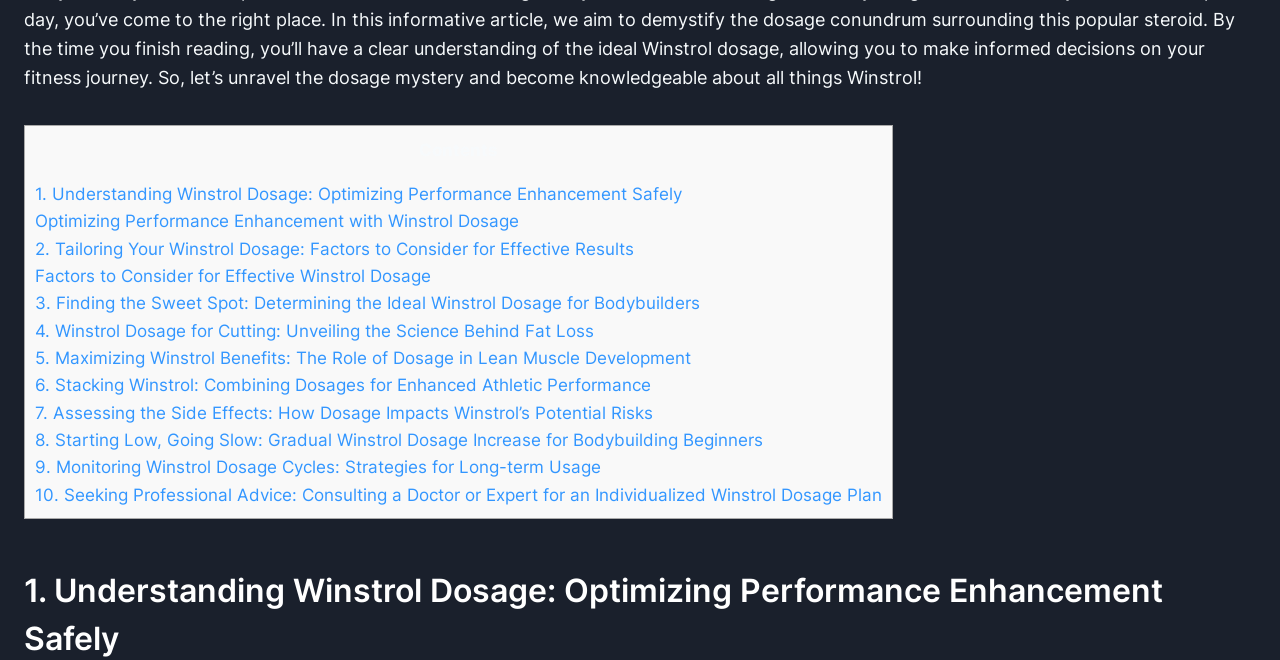Provide a thorough and detailed response to the question by examining the image: 
How many links are related to Winstrol dosage on the webpage?

There are 10 links on the webpage, each with a title related to Winstrol dosage, such as 'Understanding Winstrol Dosage', 'Tailoring Your Winstrol Dosage', and 'Assessing the Side Effects'.